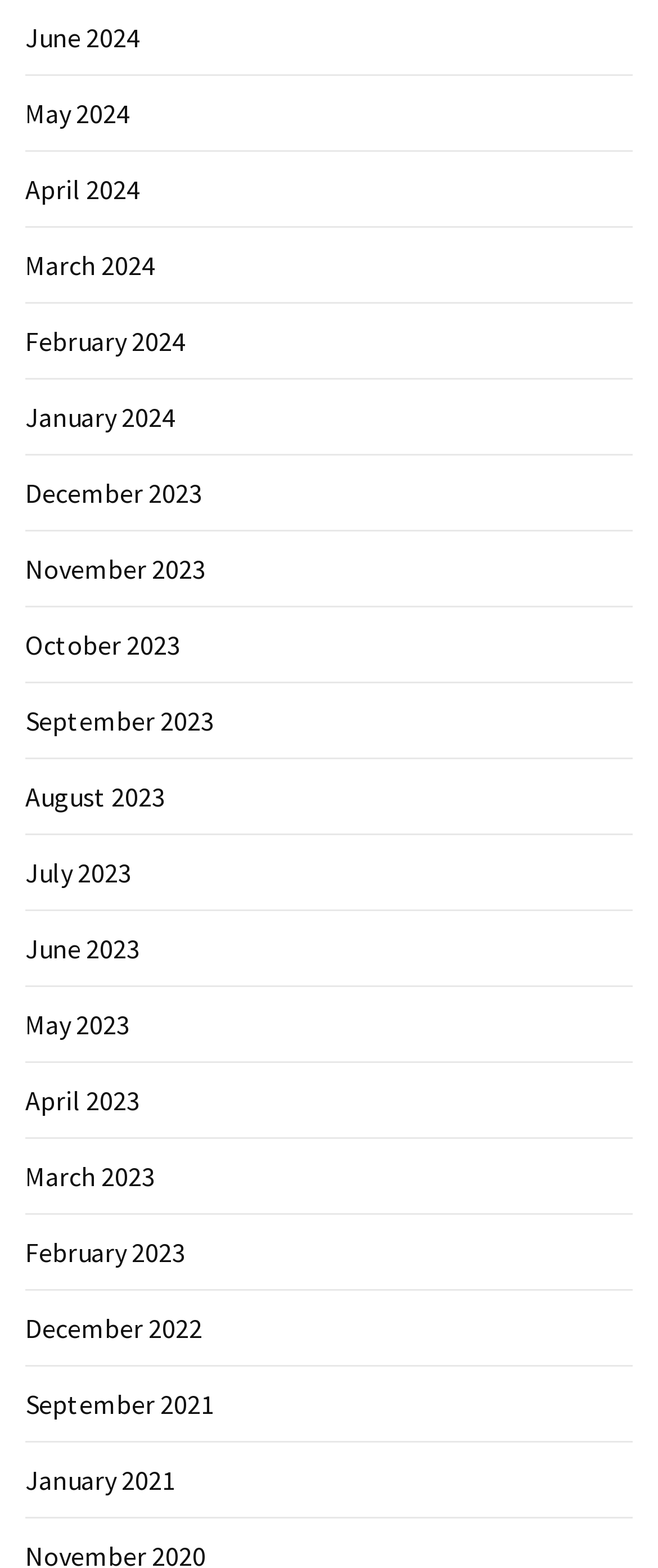Please provide a comprehensive response to the question based on the details in the image: What is the position of the link 'December 2023'?

By comparing the y1 and y2 coordinates of each link, I determined the vertical position of each link. The link 'December 2023' has a y1 coordinate of 0.303, which indicates that it is the 7th link from the top.